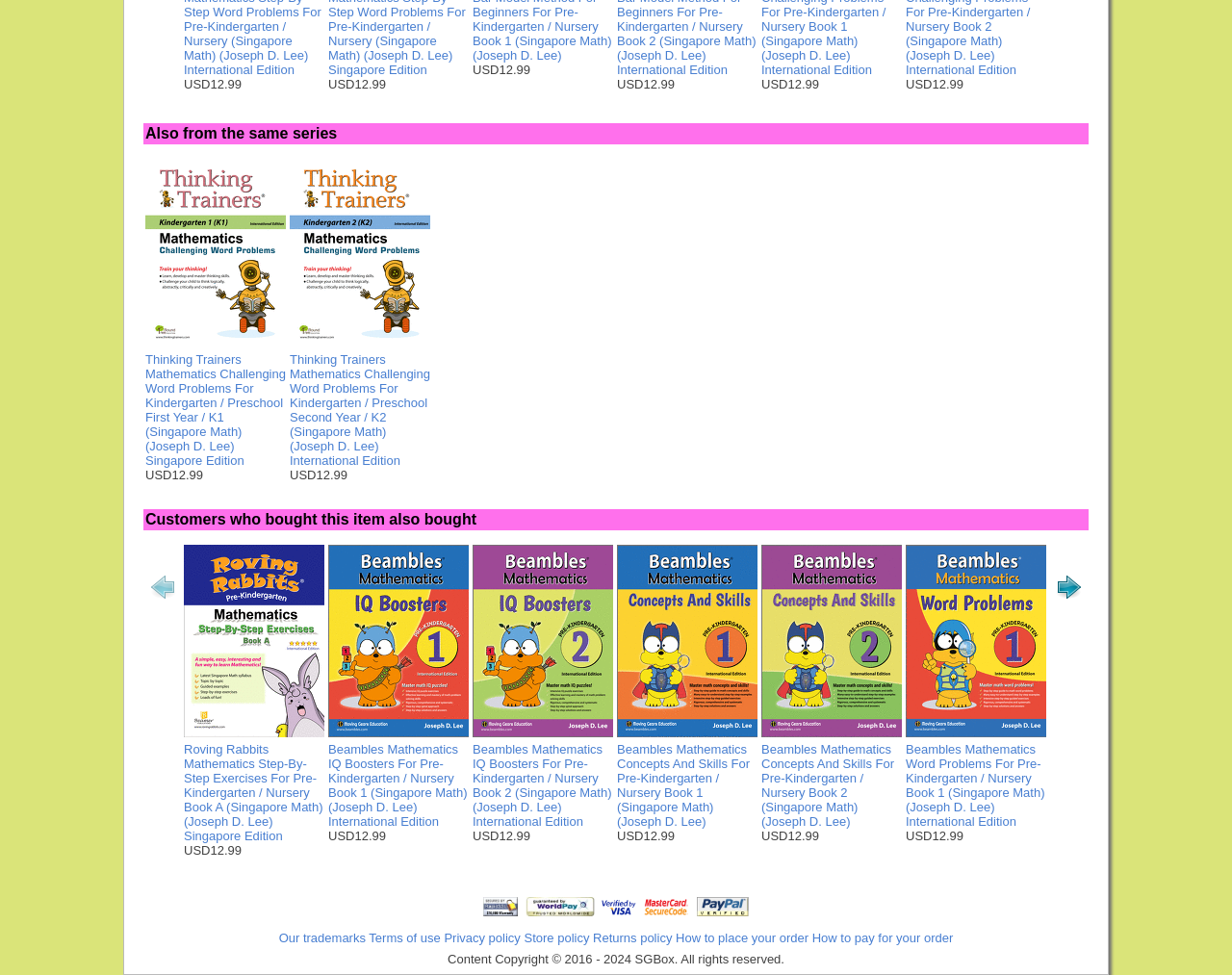Reply to the question with a single word or phrase:
What is the price of the book?

USD12.99